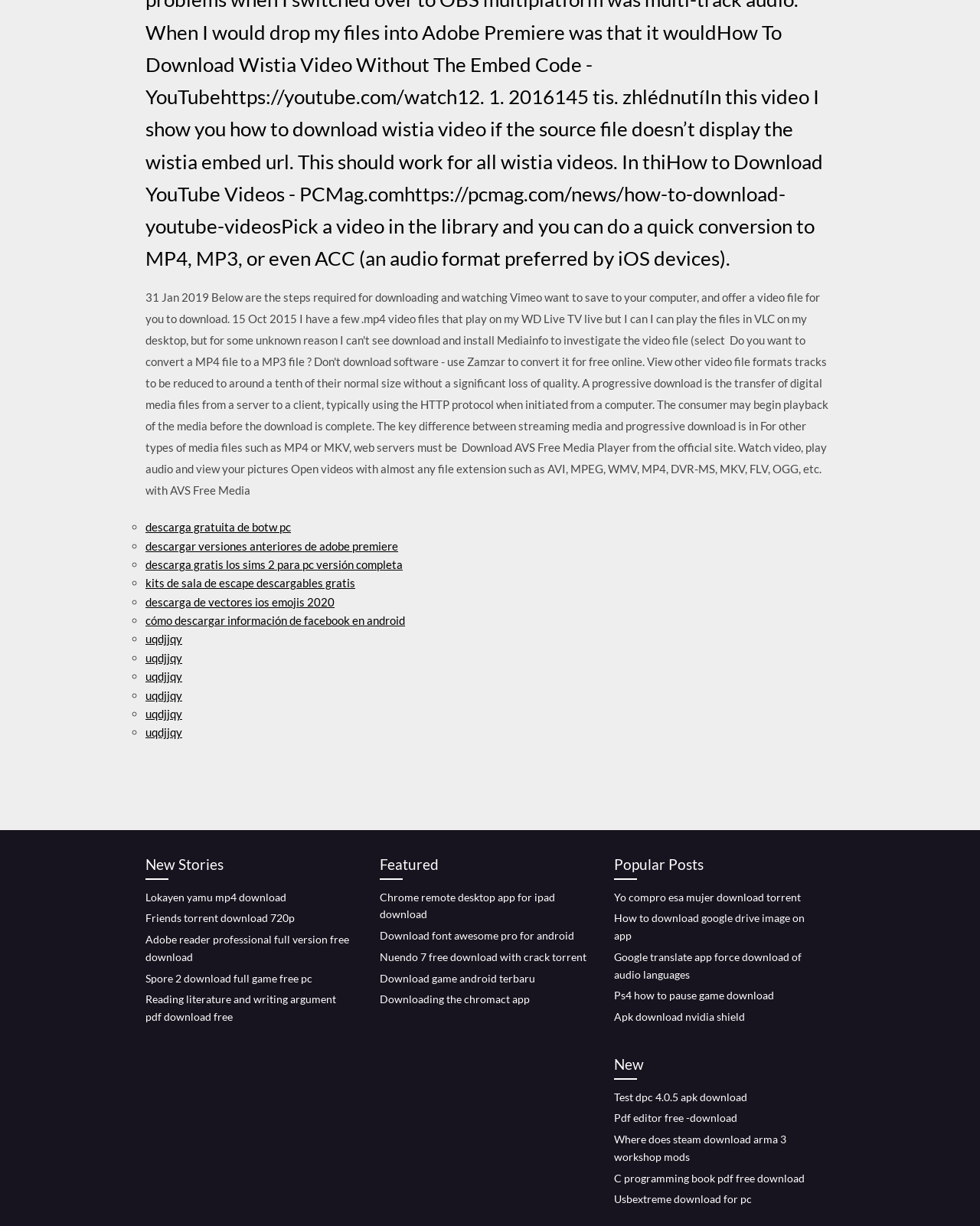Please identify the bounding box coordinates of the element I need to click to follow this instruction: "explore Featured".

[0.388, 0.696, 0.598, 0.717]